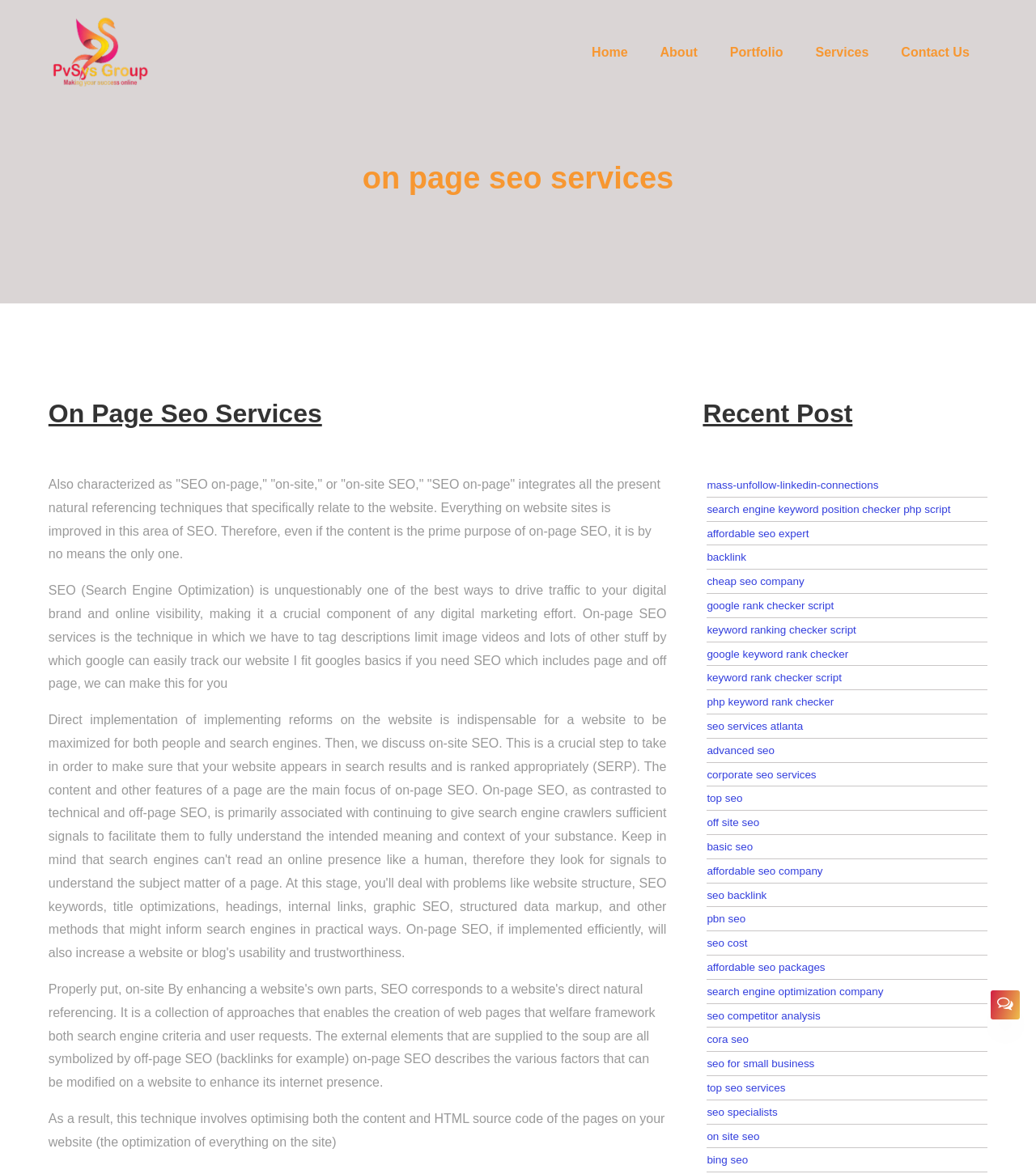Determine the bounding box coordinates for the clickable element required to fulfill the instruction: "Click on the 'Recent Post' heading". Provide the coordinates as four float numbers between 0 and 1, i.e., [left, top, right, bottom].

[0.678, 0.336, 0.953, 0.369]